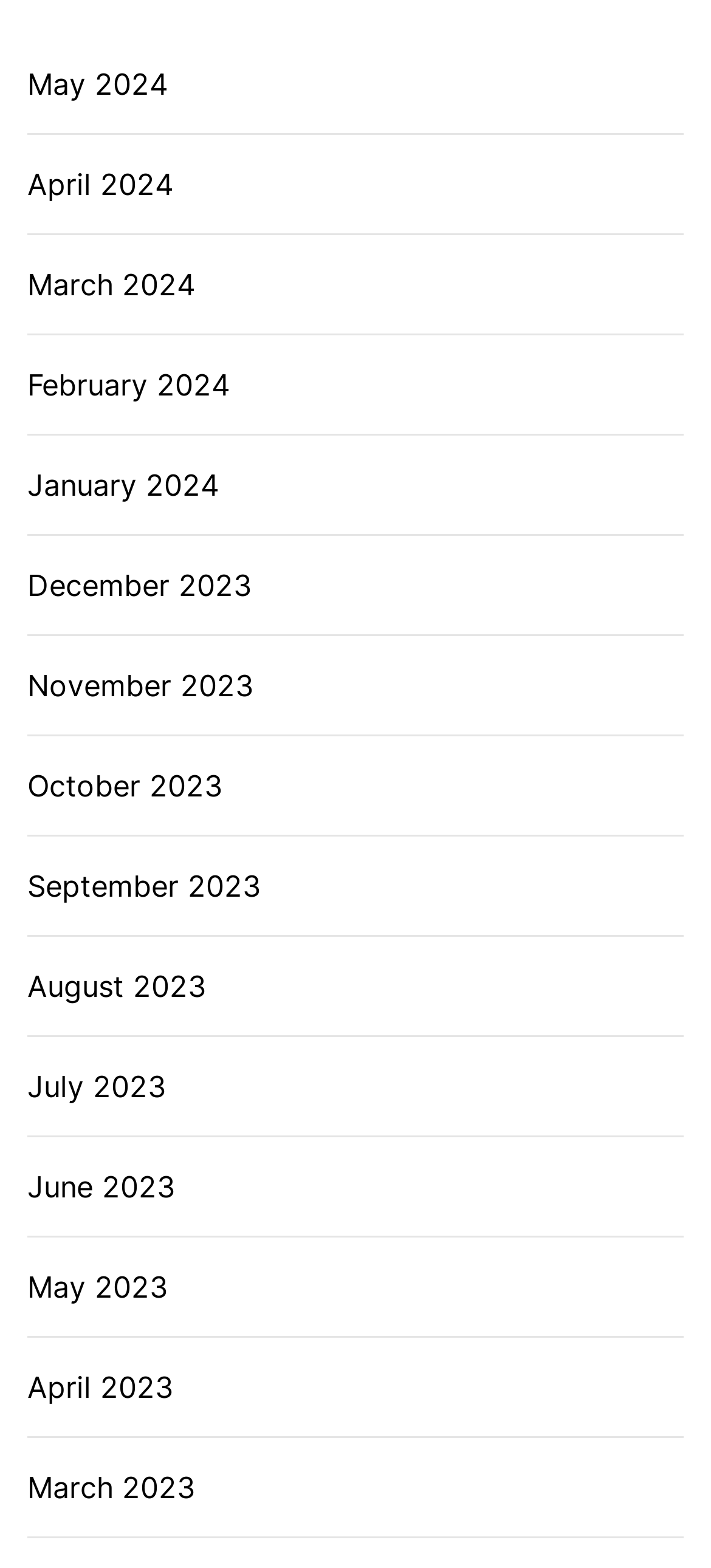Find the bounding box coordinates of the area that needs to be clicked in order to achieve the following instruction: "Access December 2023". The coordinates should be specified as four float numbers between 0 and 1, i.e., [left, top, right, bottom].

[0.038, 0.359, 0.354, 0.387]